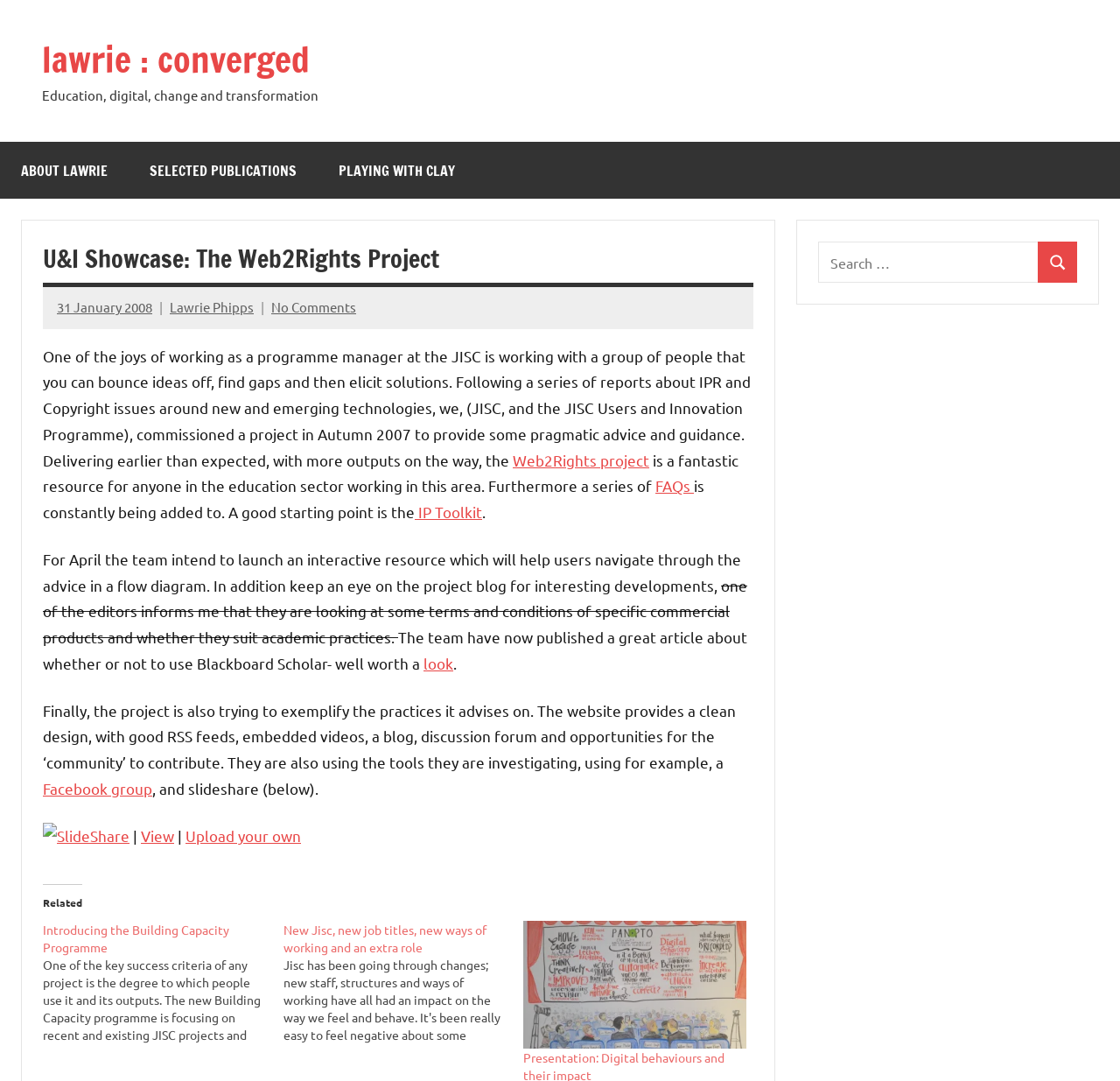Please use the details from the image to answer the following question comprehensively:
What is the purpose of the Web2Rights project?

According to the article, the Web2Rights project was commissioned to provide pragmatic advice and guidance on IPR and Copyright issues around new and emerging technologies.